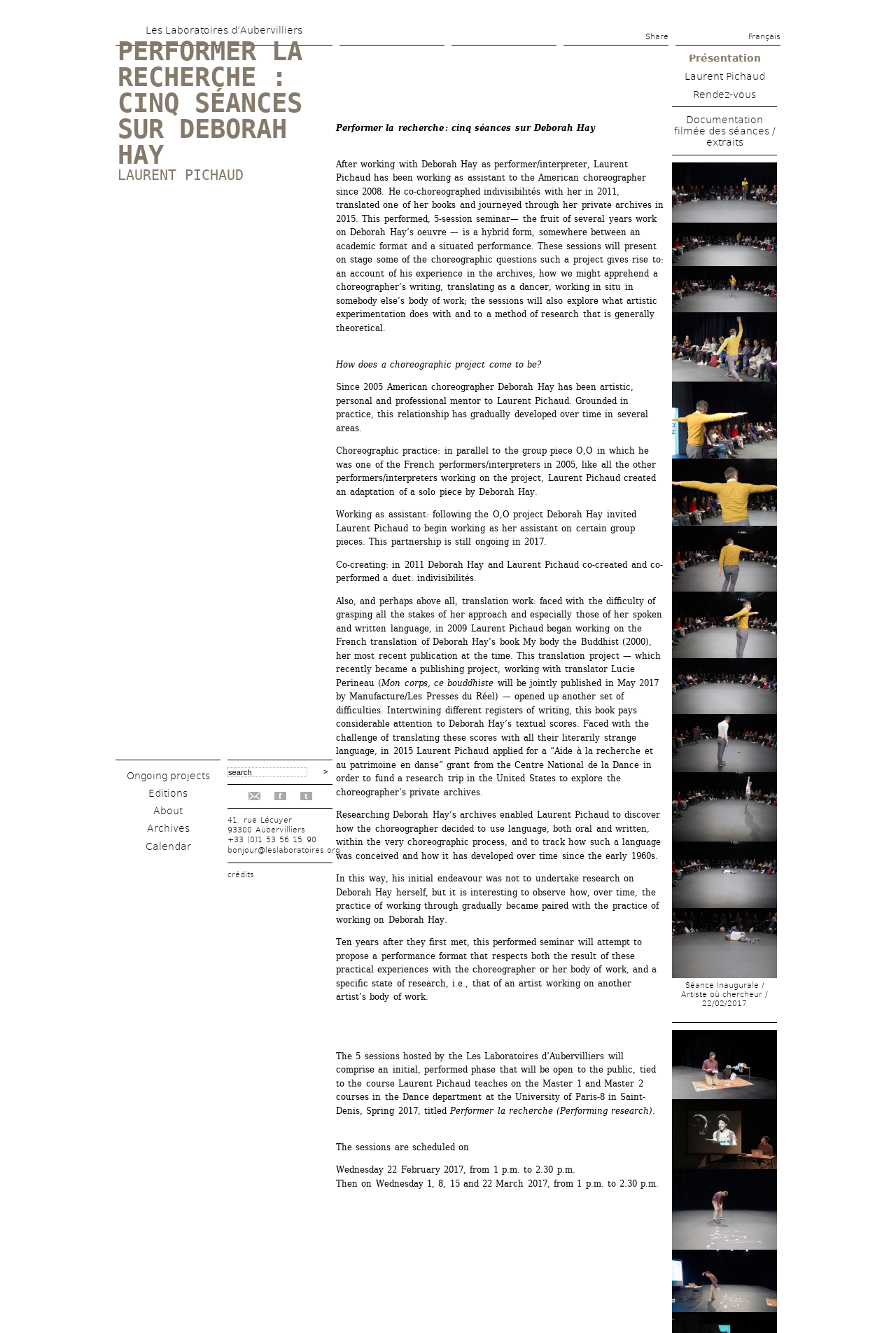Please identify the bounding box coordinates of where to click in order to follow the instruction: "Search for a project".

[0.254, 0.576, 0.343, 0.583]